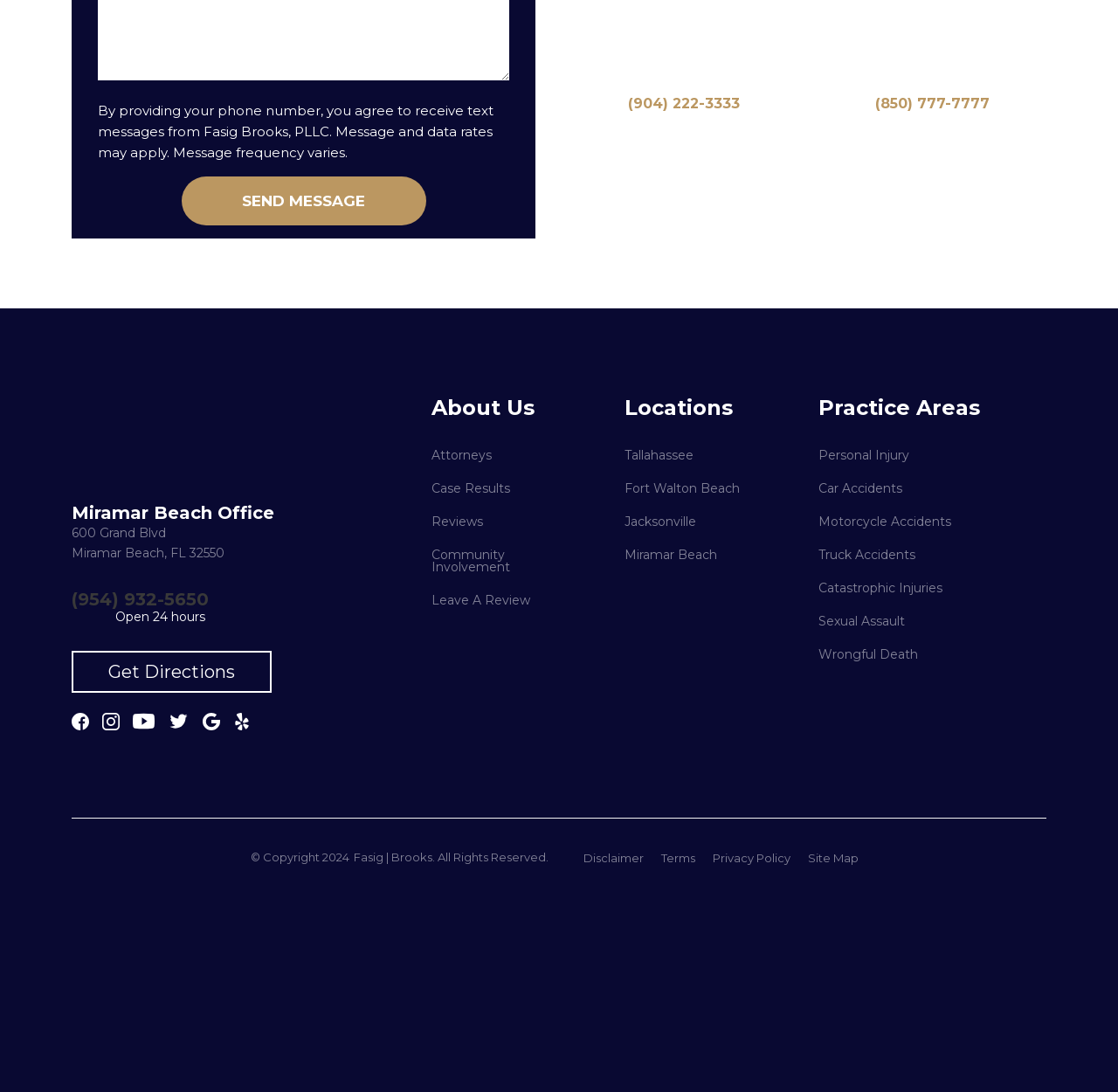Identify the bounding box coordinates of the clickable region necessary to fulfill the following instruction: "Read about the attorneys". The bounding box coordinates should be four float numbers between 0 and 1, i.e., [left, top, right, bottom].

[0.386, 0.402, 0.44, 0.432]